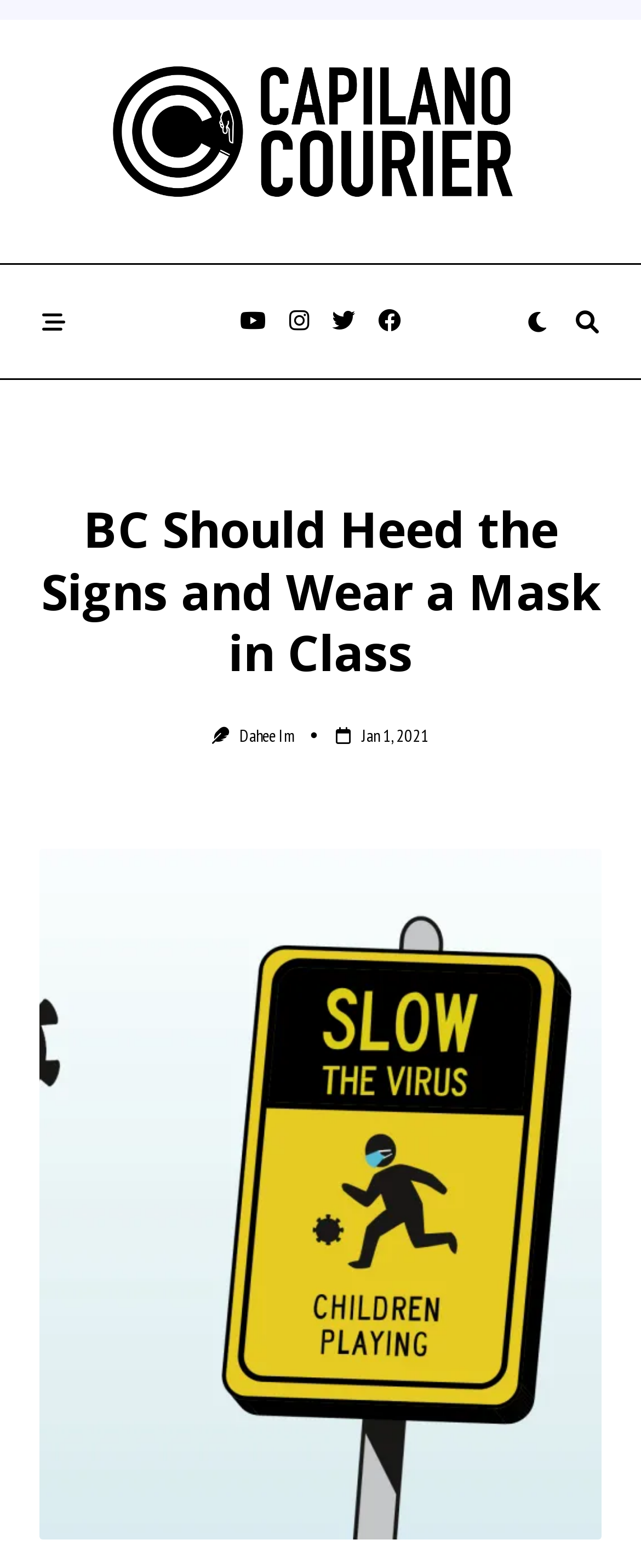Write an exhaustive caption that covers the webpage's main aspects.

The webpage appears to be an article from the Capilano Courier, with the title "BC Should Heed the Signs and Wear a Mask in Class". At the top left of the page, there is a logo of the Capilano Courier, which is an image with a link to the courier's main page. 

Below the logo, there are several buttons and links aligned horizontally, including two buttons with a similar icon, four social media links, and two more buttons. These elements are positioned near the top of the page, spanning from the left to the right side.

The main content of the article is headed by a large title, "BC Should Heed the Signs and Wear a Mask in Class", which is positioned below the buttons and links. The author's name, "Dahee Im", is mentioned below the title, accompanied by a small image. The publication date, "Jan 1, 2021", is also displayed nearby.

The meta description suggests that the article is about the importance of wearing masks in public, with "masks required" signs becoming more common as rules become stricter.